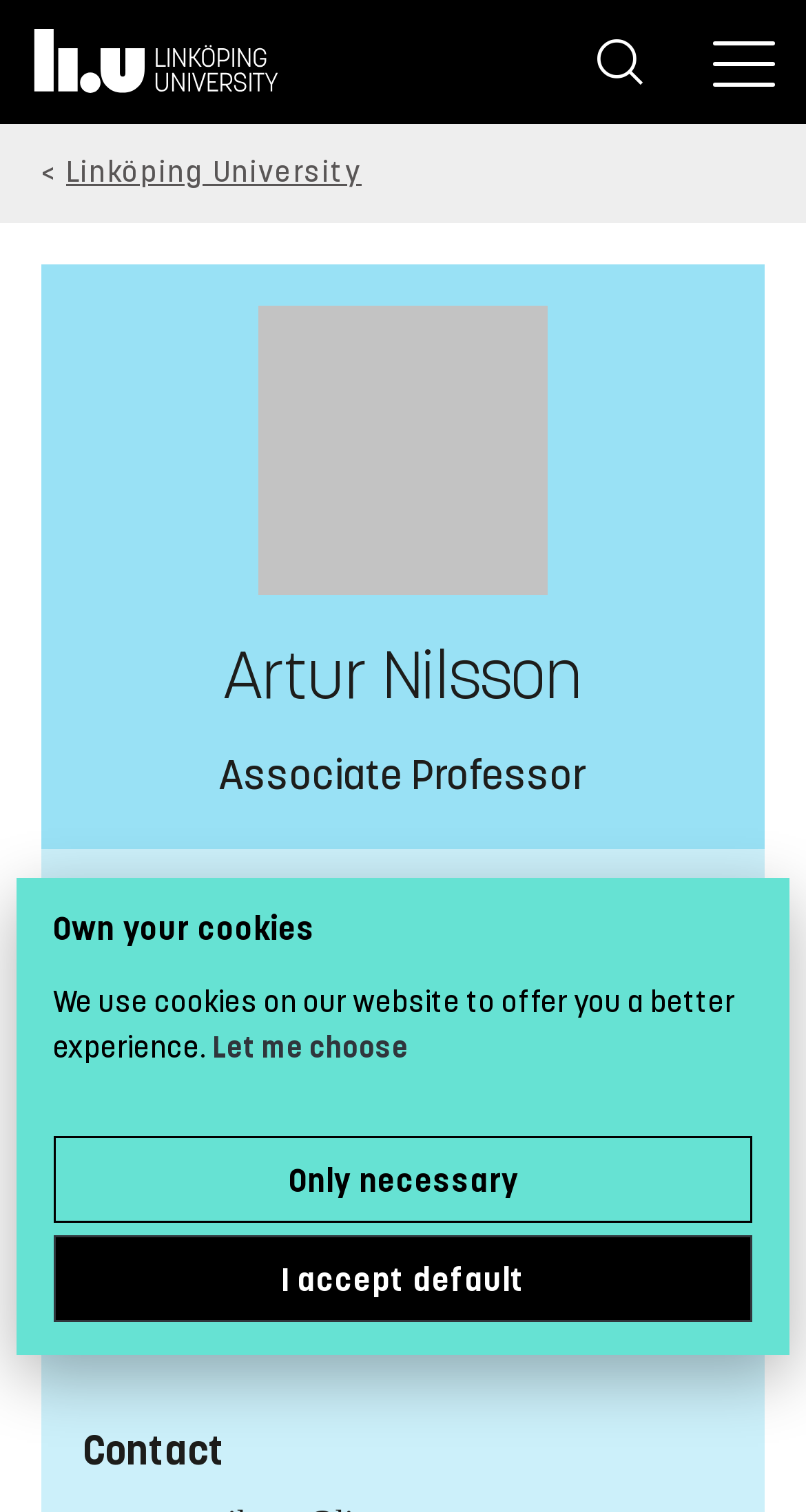How many options are there for cookie settings?
Using the picture, provide a one-word or short phrase answer.

3